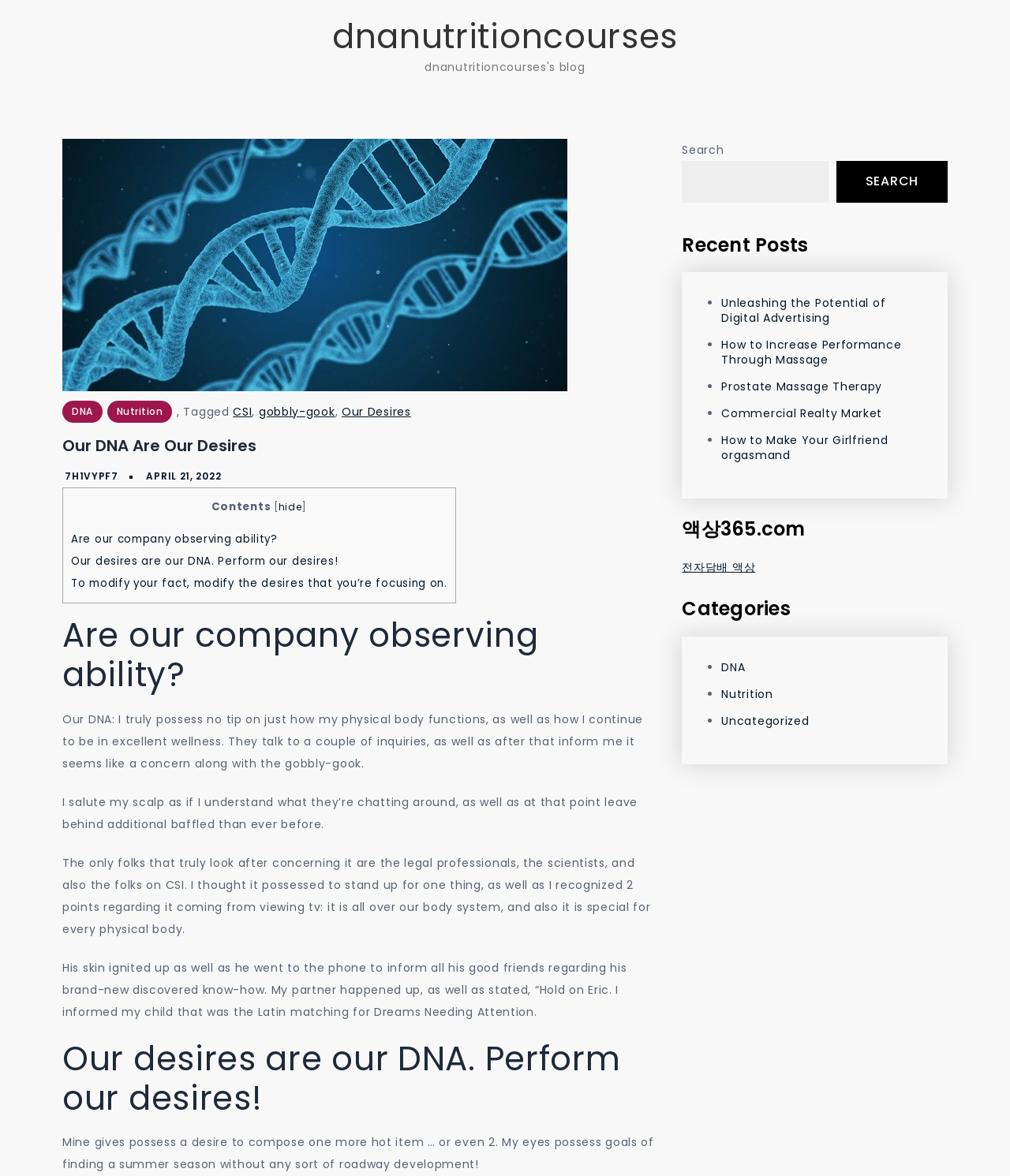What is the text of the second paragraph?
Please look at the screenshot and answer using one word or phrase.

I salute my scalp as if I understand what they’re chatting around, as well as at that point leave behind additional baffled than ever before.